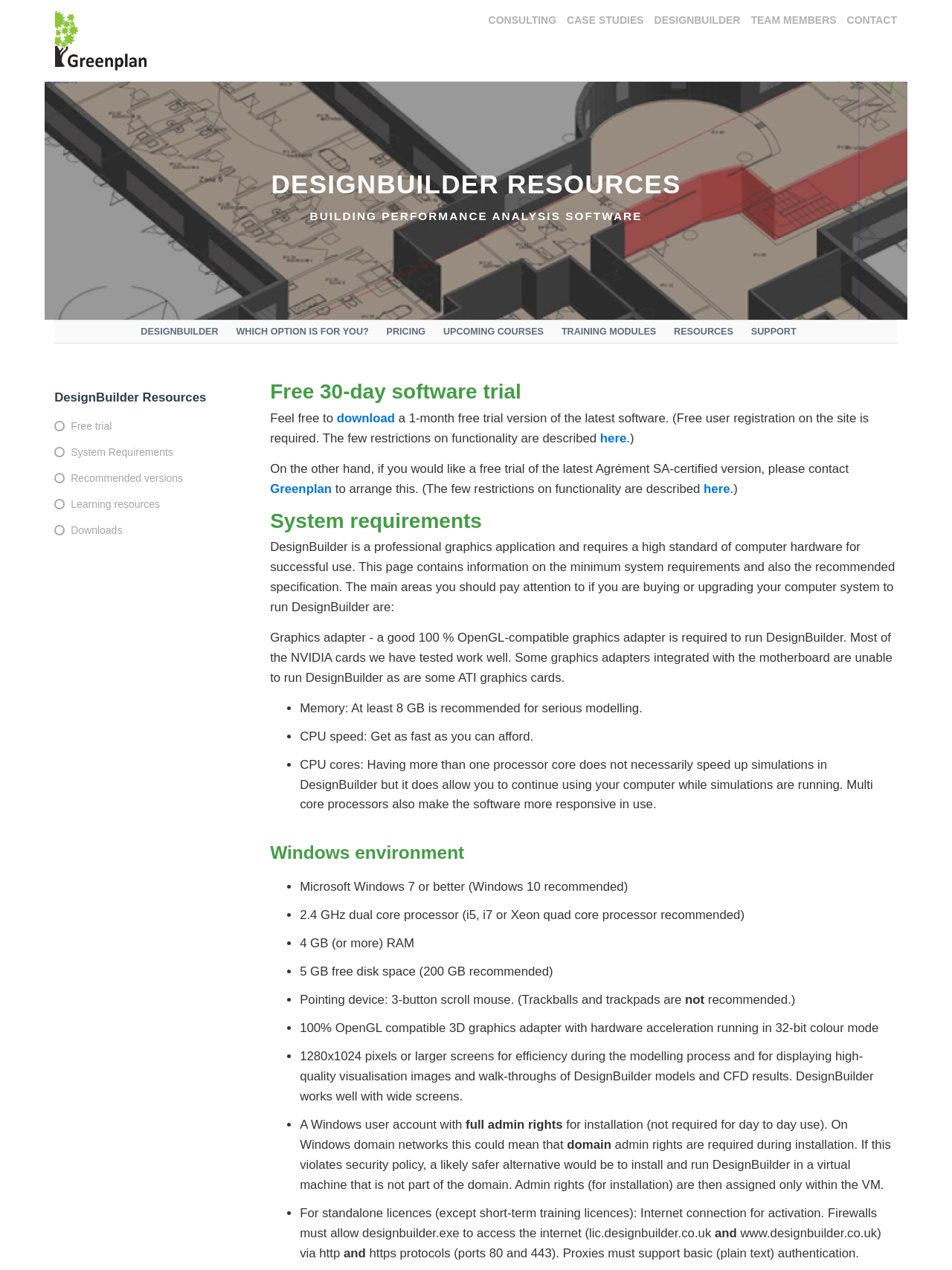Can you provide the bounding box coordinates for the element that should be clicked to implement the instruction: "Download the latest software"?

[0.354, 0.324, 0.415, 0.335]